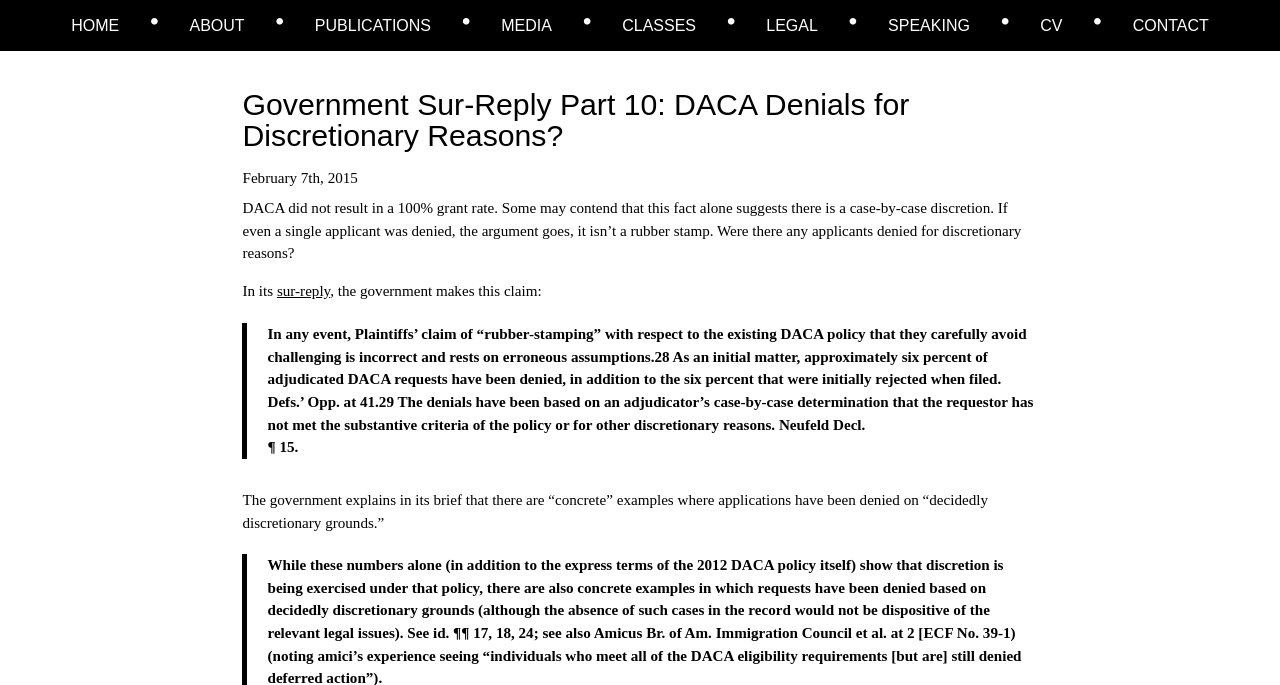Can you specify the bounding box coordinates for the region that should be clicked to fulfill this instruction: "read the blog post".

[0.189, 0.167, 0.71, 0.26]